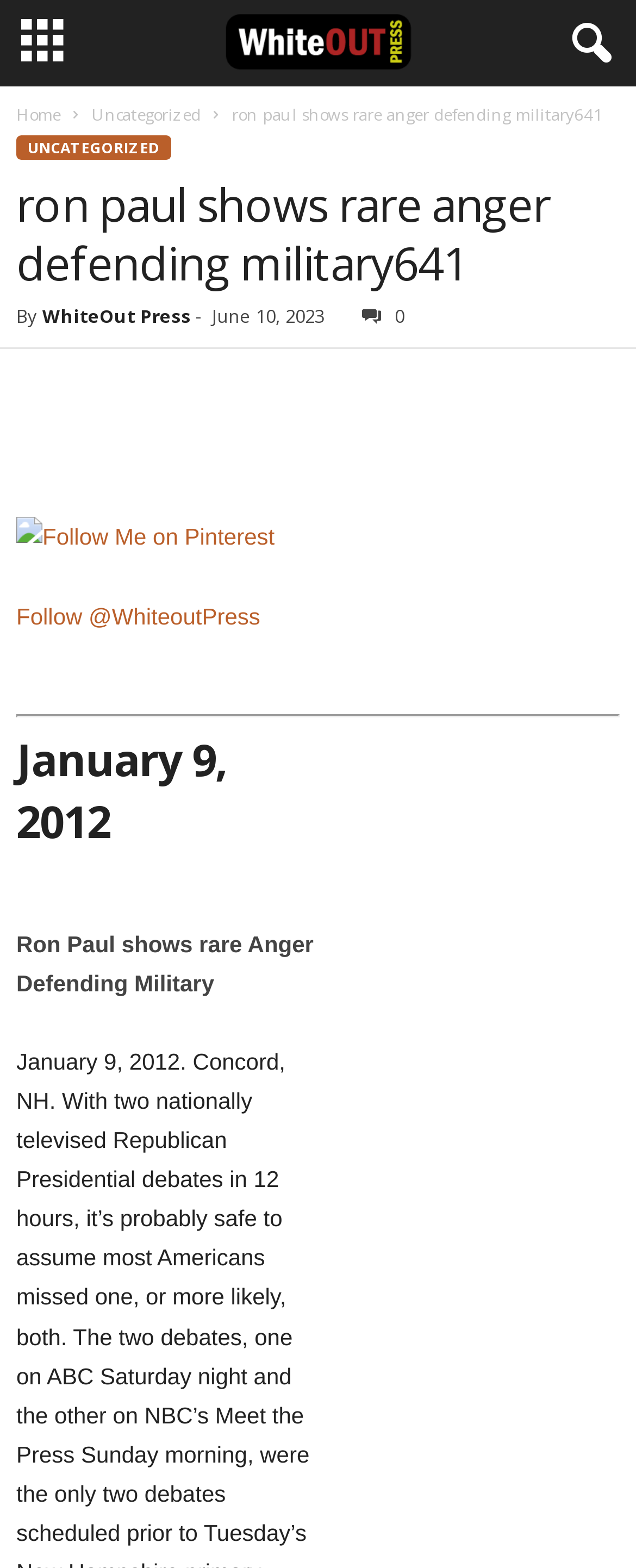Using the provided description: "Brand Reputational Crisis", find the bounding box coordinates of the corresponding UI element. The output should be four float numbers between 0 and 1, in the format [left, top, right, bottom].

None